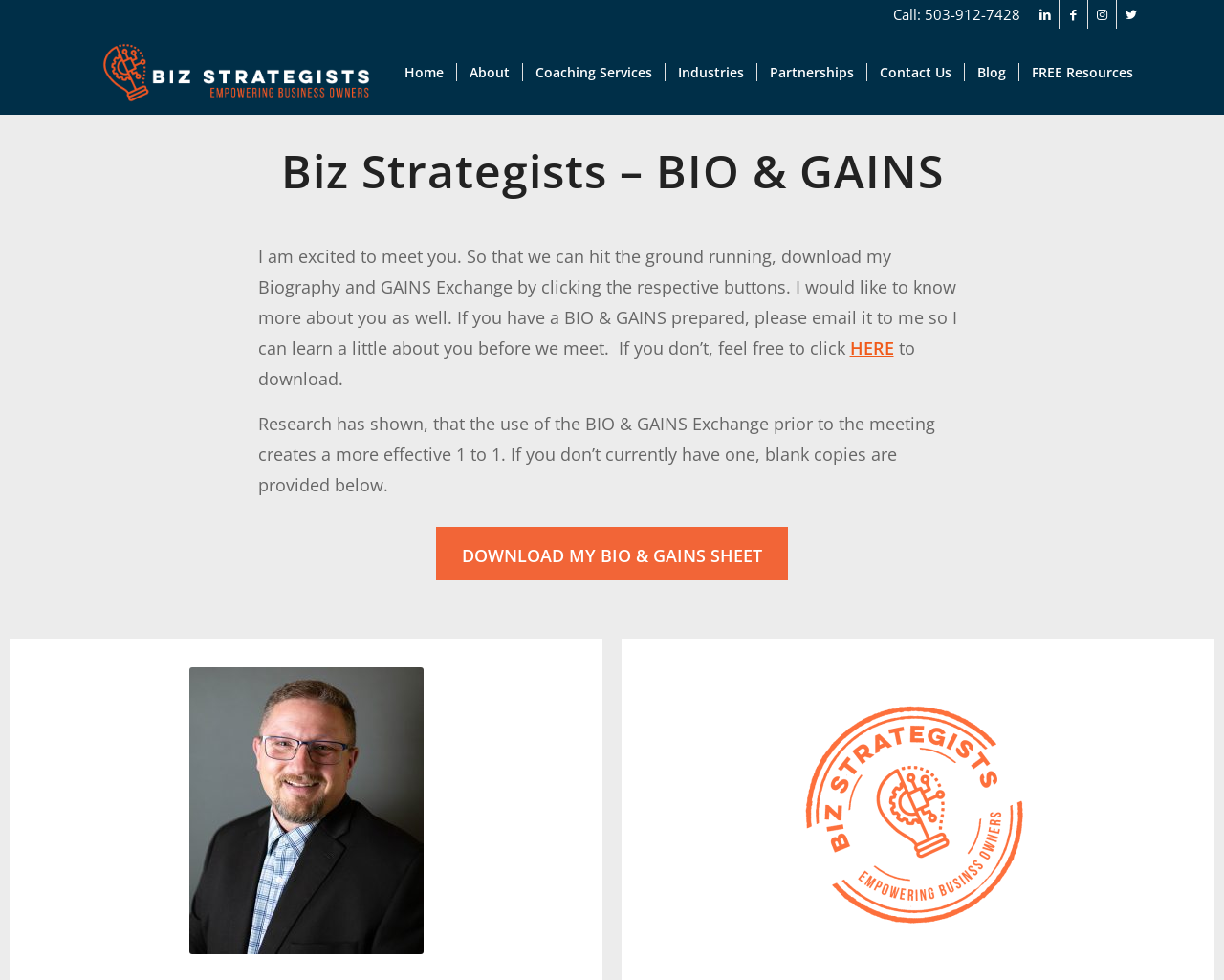What is the purpose of the BIO & GAINS Exchange?
Based on the screenshot, give a detailed explanation to answer the question.

According to the text 'Research has shown, that the use of the BIO & GAINS Exchange prior to the meeting creates a more effective 1 to 1.', we can conclude that the purpose of the BIO & GAINS Exchange is to create a more effective 1 to 1 meeting.